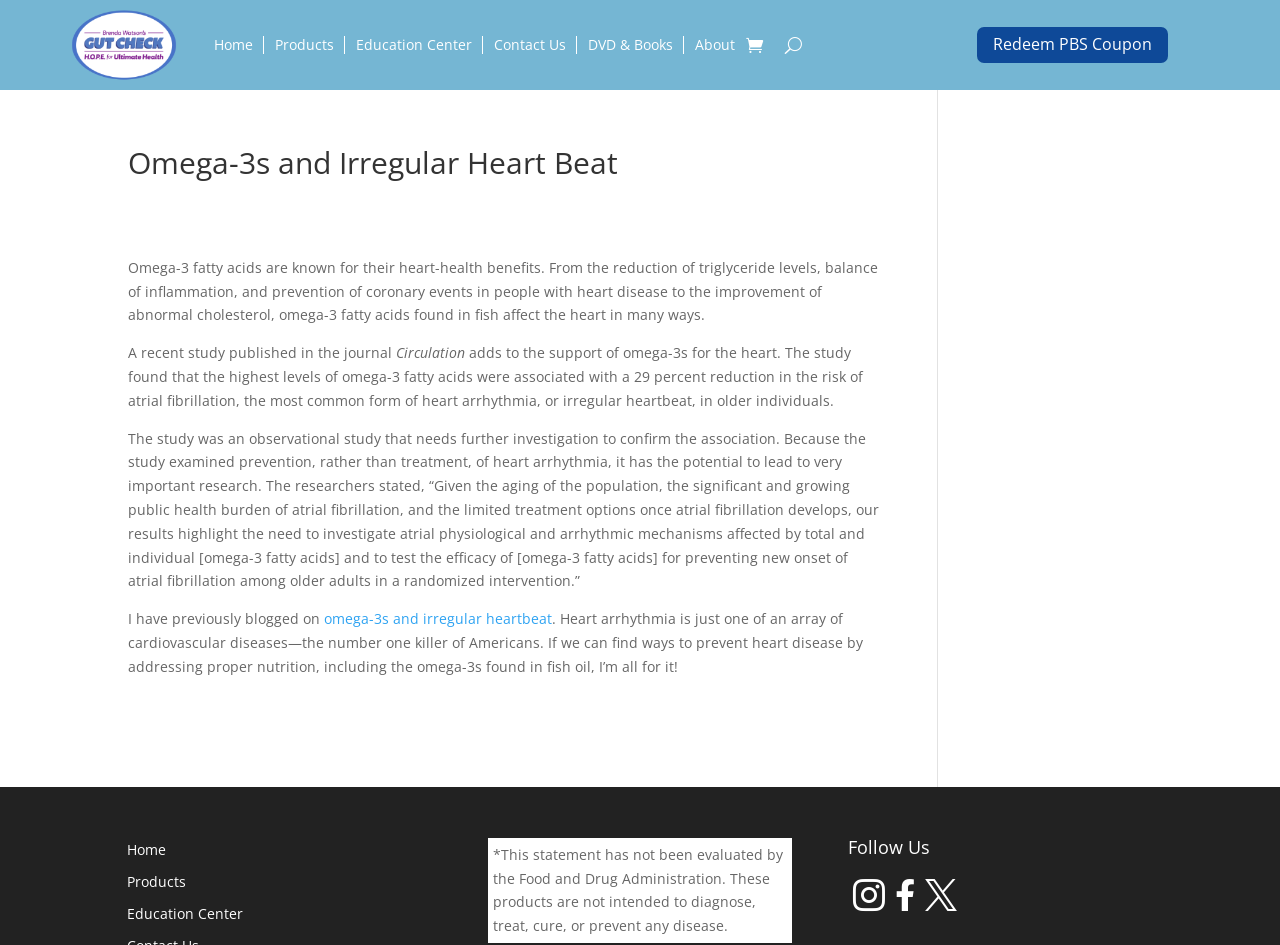Identify the bounding box of the UI component described as: "Redeem PBS Coupon".

[0.763, 0.028, 0.912, 0.067]